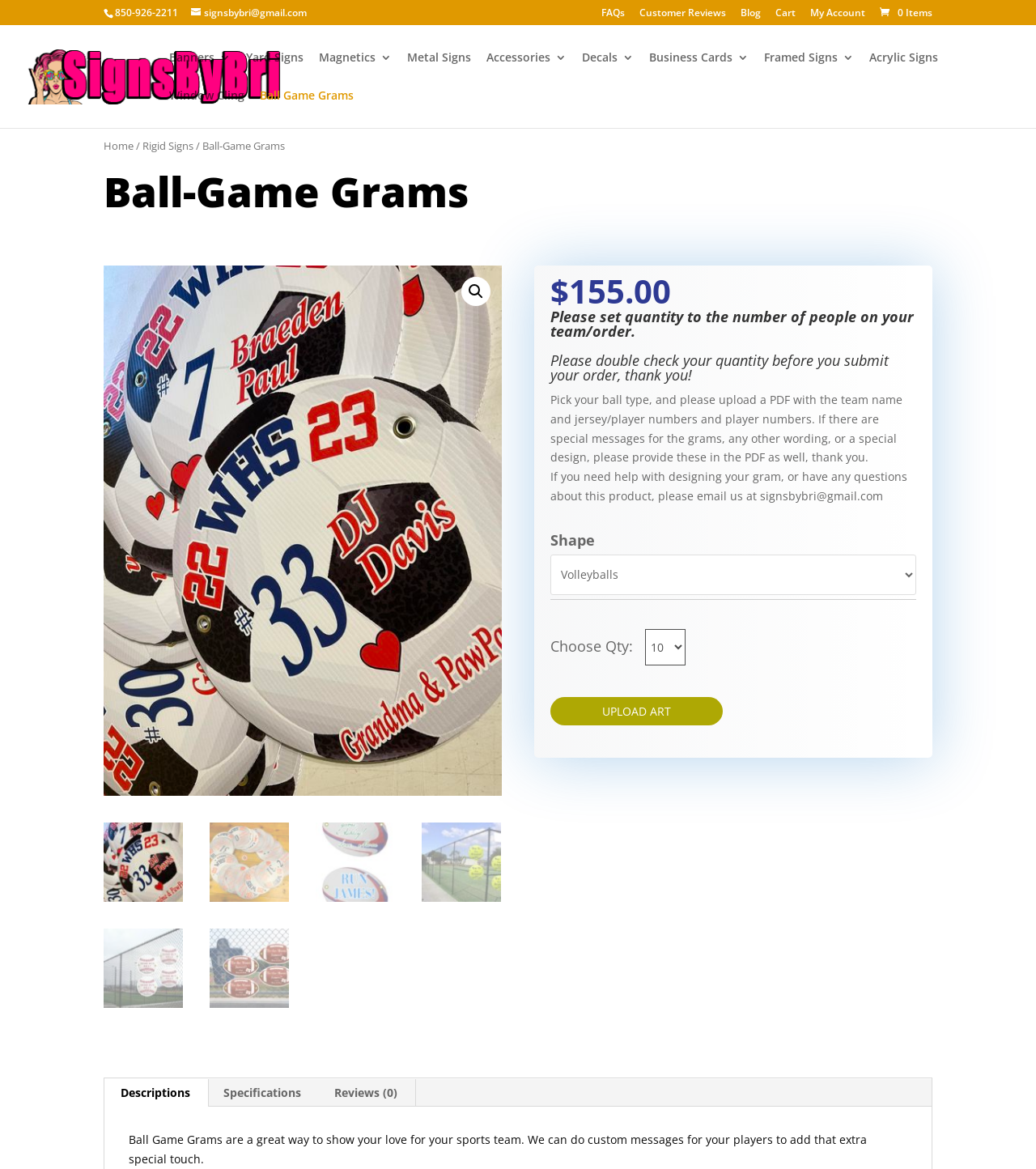What is the phone number to contact?
Refer to the image and provide a one-word or short phrase answer.

850-926-2211